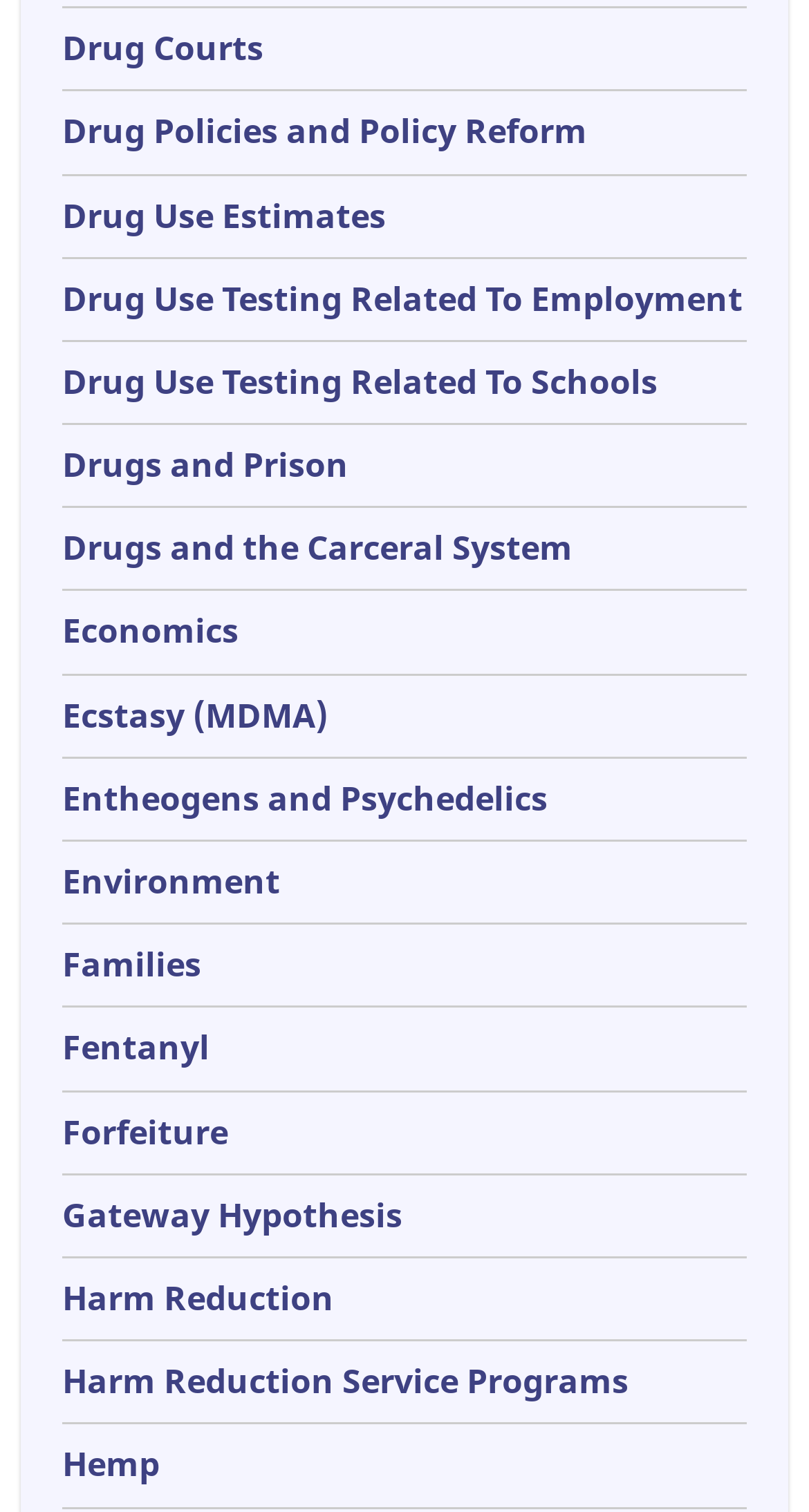For the following element description, predict the bounding box coordinates in the format (top-left x, top-left y, bottom-right x, bottom-right y). All values should be floating point numbers between 0 and 1. Description: Entheogens and Psychedelics

[0.077, 0.513, 0.677, 0.543]